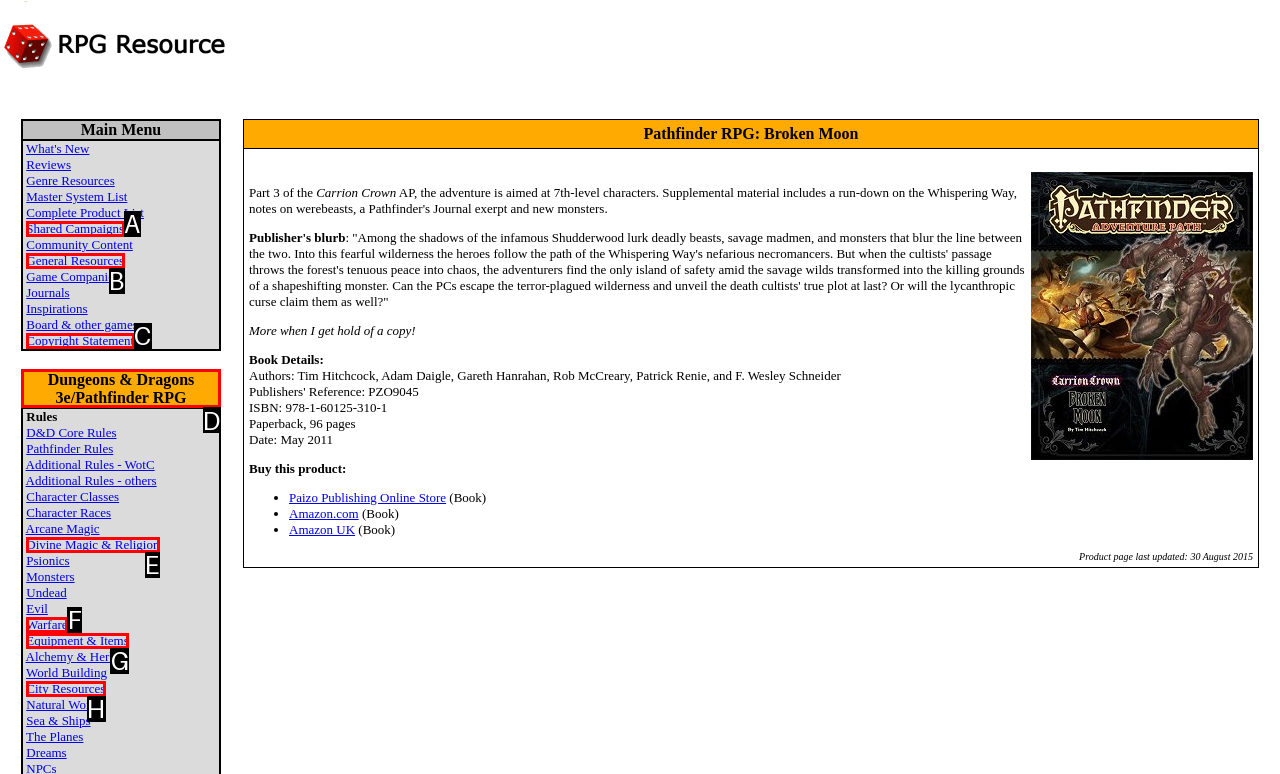Which letter corresponds to the correct option to complete the task: View Dungeons & Dragons 3e/Pathfinder RPG?
Answer with the letter of the chosen UI element.

D